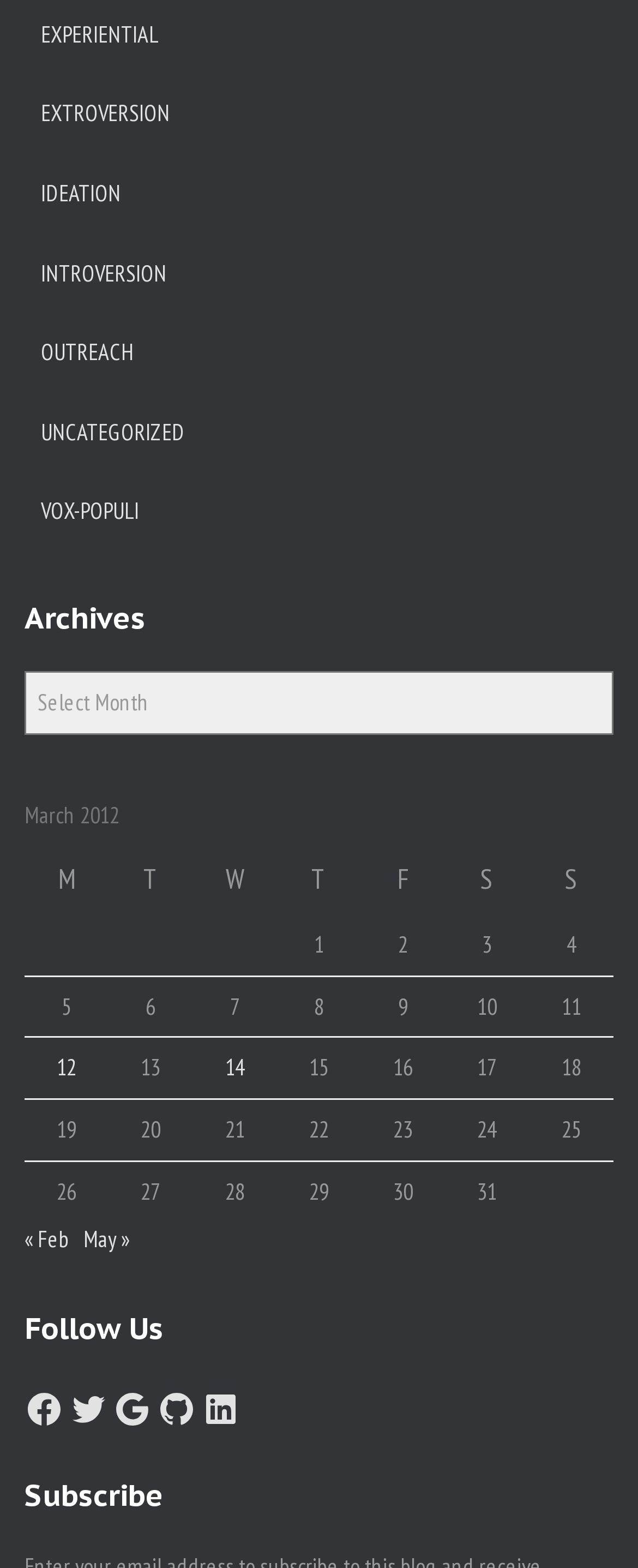Utilize the information from the image to answer the question in detail:
How many columns are in the table 'March 2012'?

I looked at the table 'March 2012' and counted the number of columnheaders. There are 7 columnheaders: 'M', 'T', 'W', 'T', 'F', 'S', and 'S'.